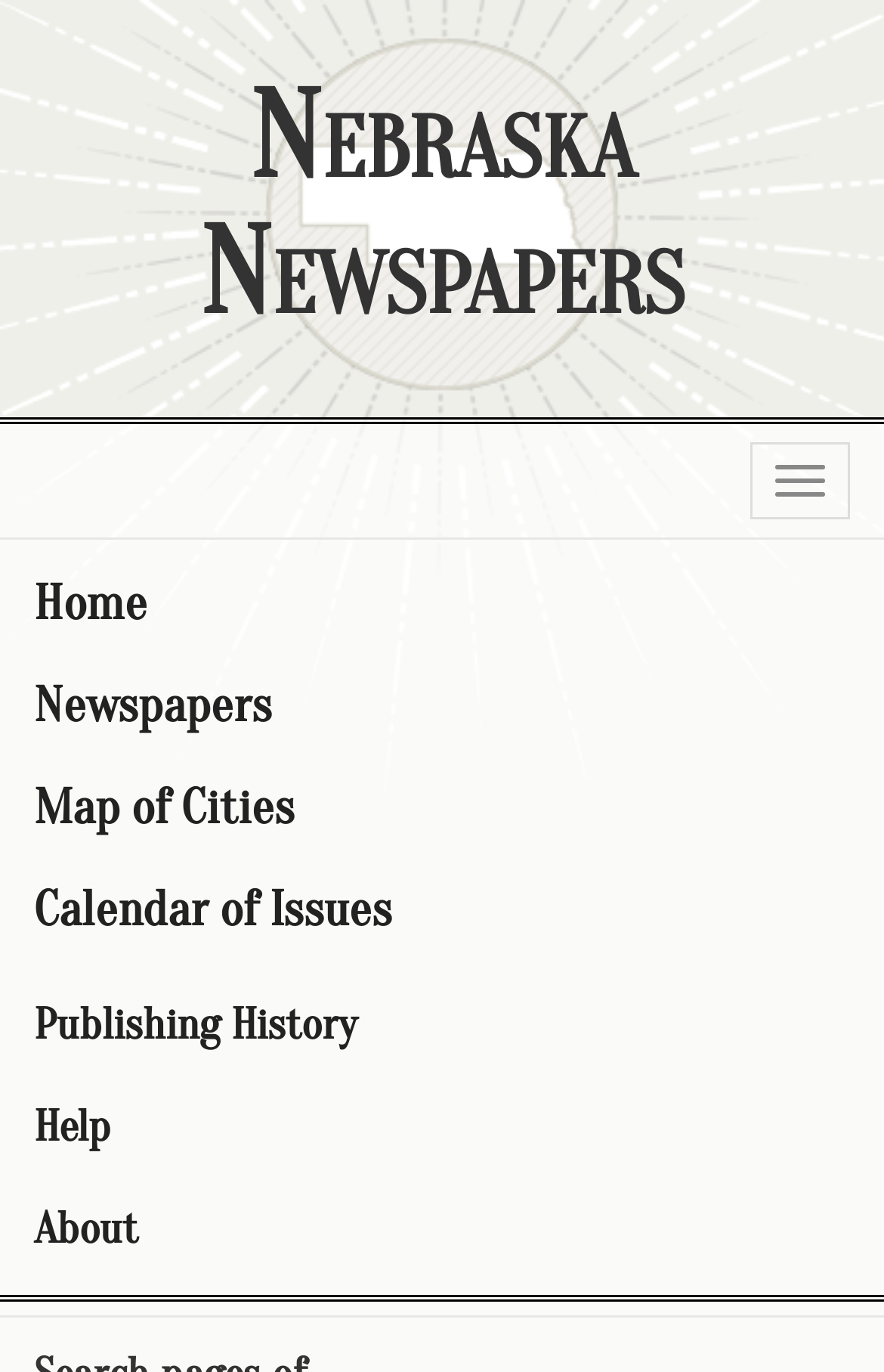Show the bounding box coordinates of the element that should be clicked to complete the task: "Toggle navigation".

[0.849, 0.322, 0.962, 0.378]